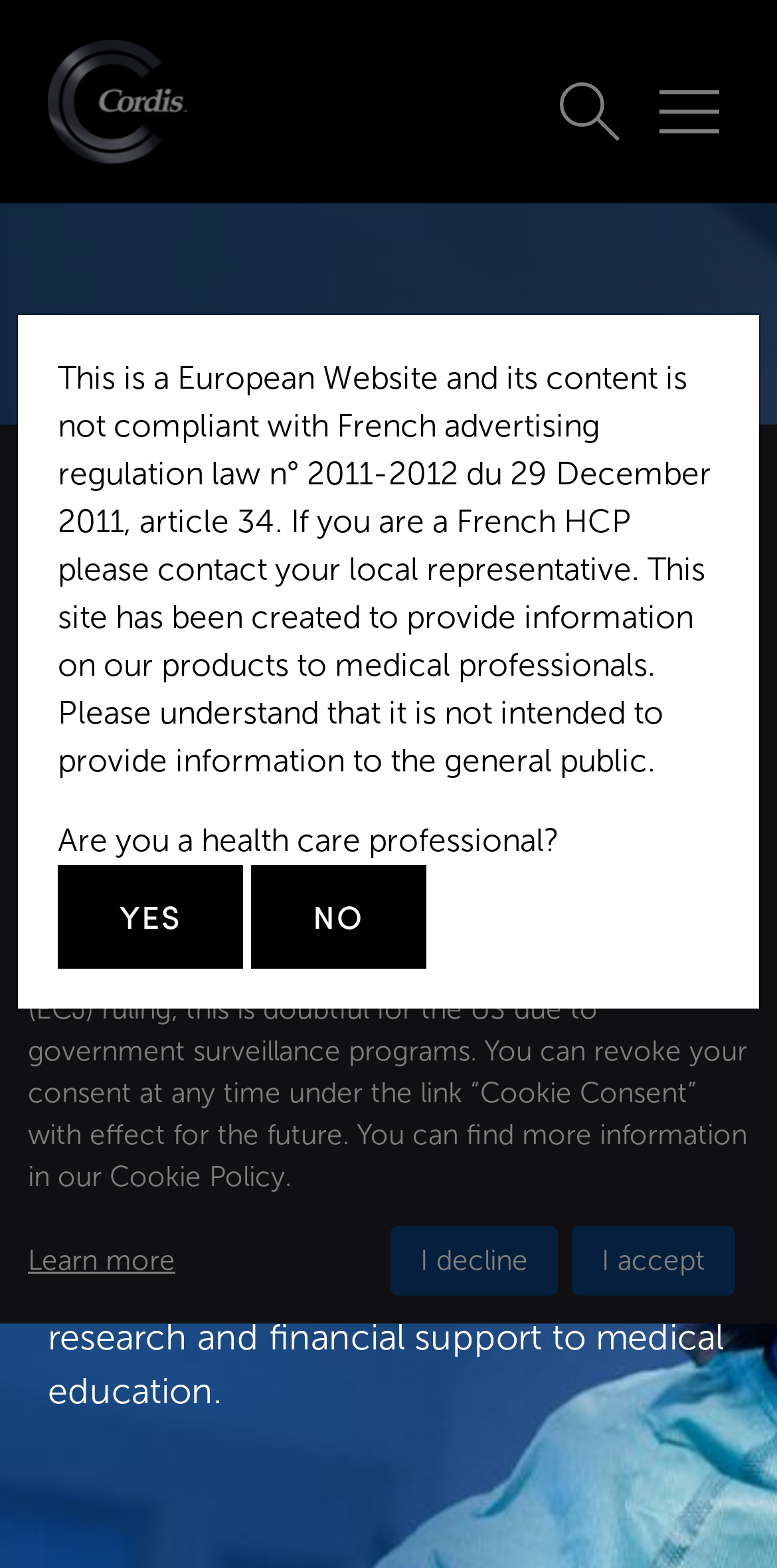Using the information in the image, give a detailed answer to the following question: What is the button below the 'Are you a health care professional?' question?

The button below the 'Are you a health care professional?' question is labeled 'YES', which is a button element with a bounding box coordinate of [0.074, 0.552, 0.313, 0.618].